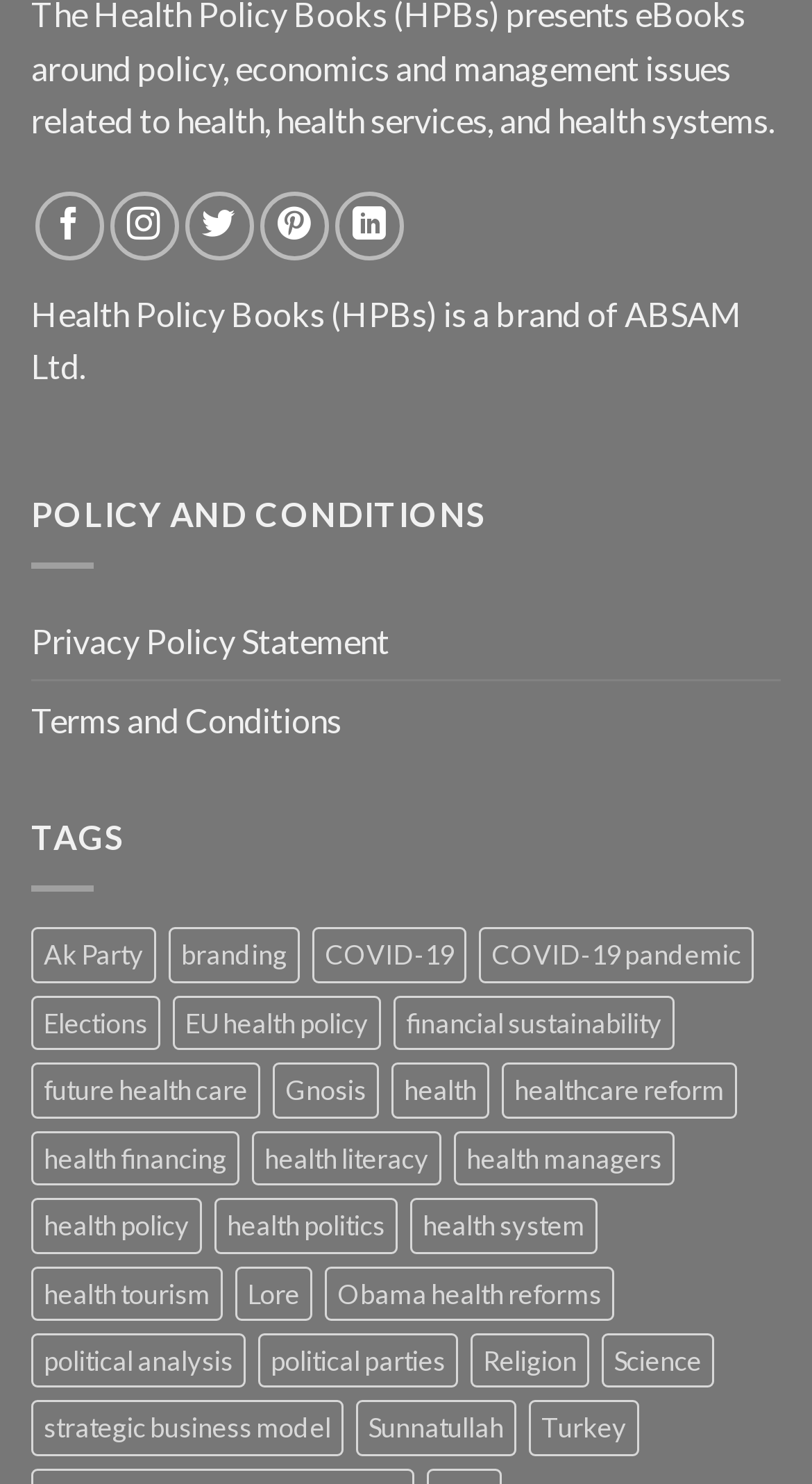Given the element description, predict the bounding box coordinates in the format (top-left x, top-left y, bottom-right x, bottom-right y), using floating point numbers between 0 and 1: health tourism

[0.038, 0.853, 0.274, 0.89]